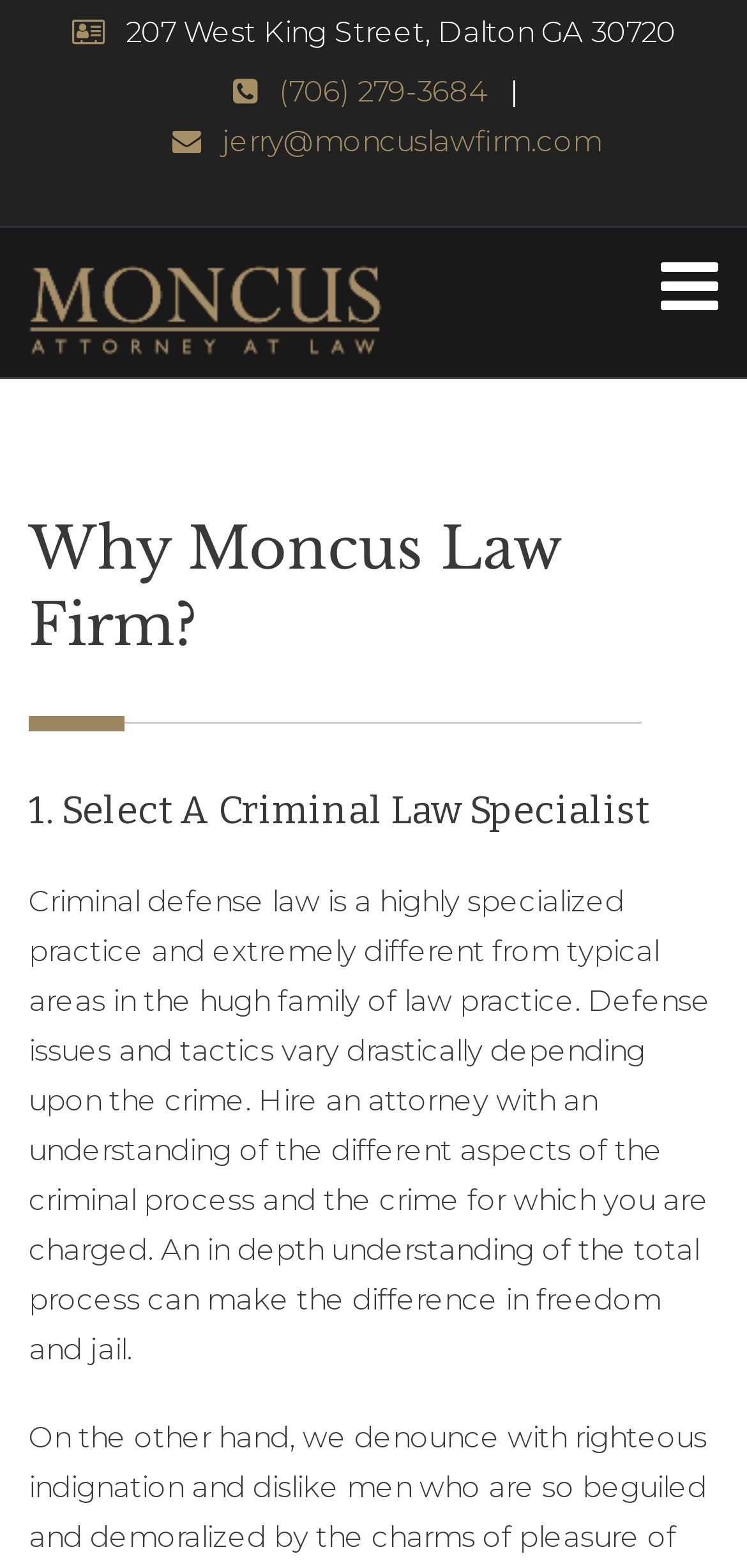Using the element description jerry@moncuslawfirm.com, predict the bounding box coordinates for the UI element. Provide the coordinates in (top-left x, top-left y, bottom-right x, bottom-right y) format with values ranging from 0 to 1.

[0.297, 0.078, 0.805, 0.101]